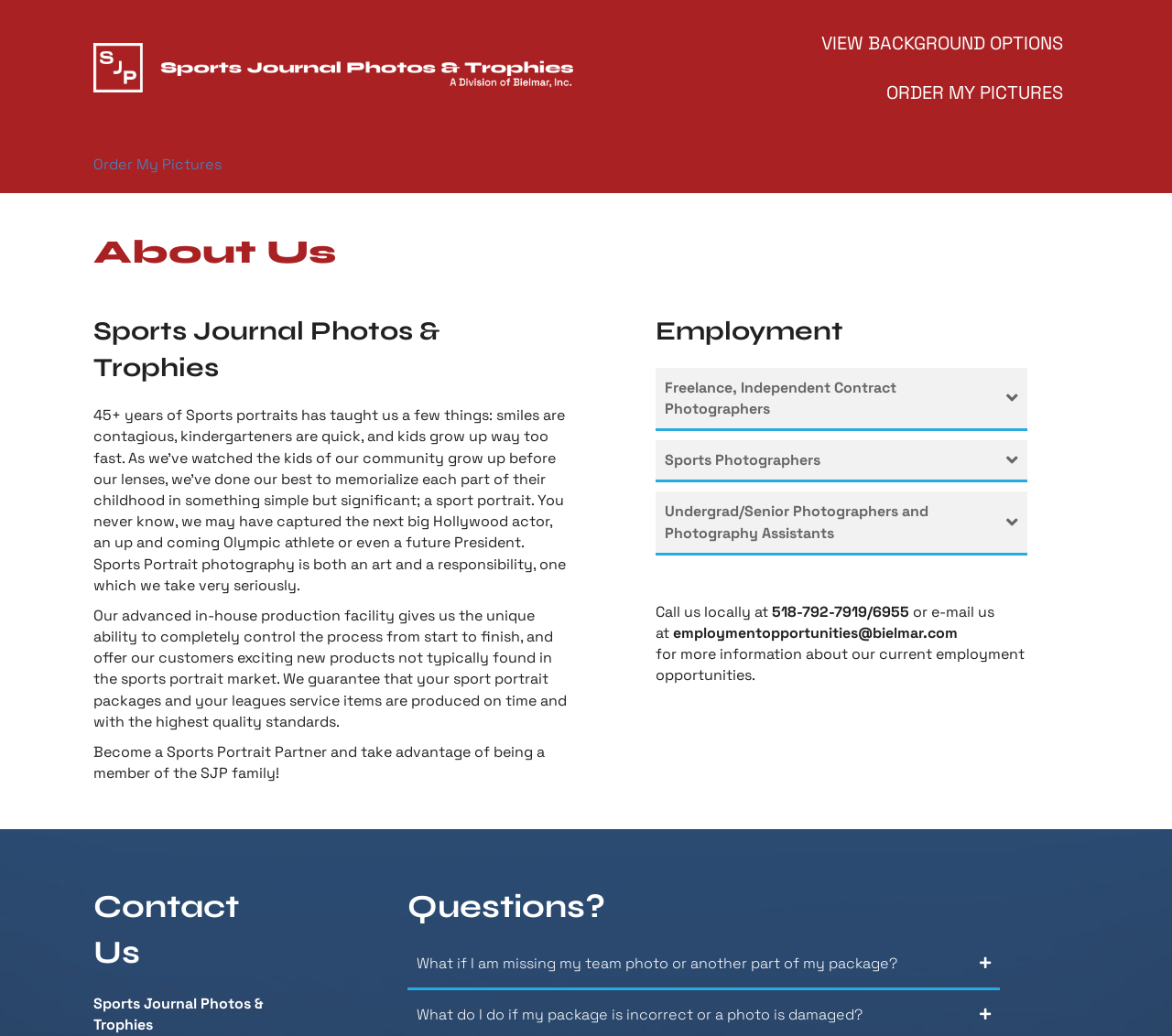From the image, can you give a detailed response to the question below:
How can I contact the company for employment opportunities?

I inferred this answer by looking at the 'Employment' section, which provides a local phone number and an email address to contact for more information about current employment opportunities.